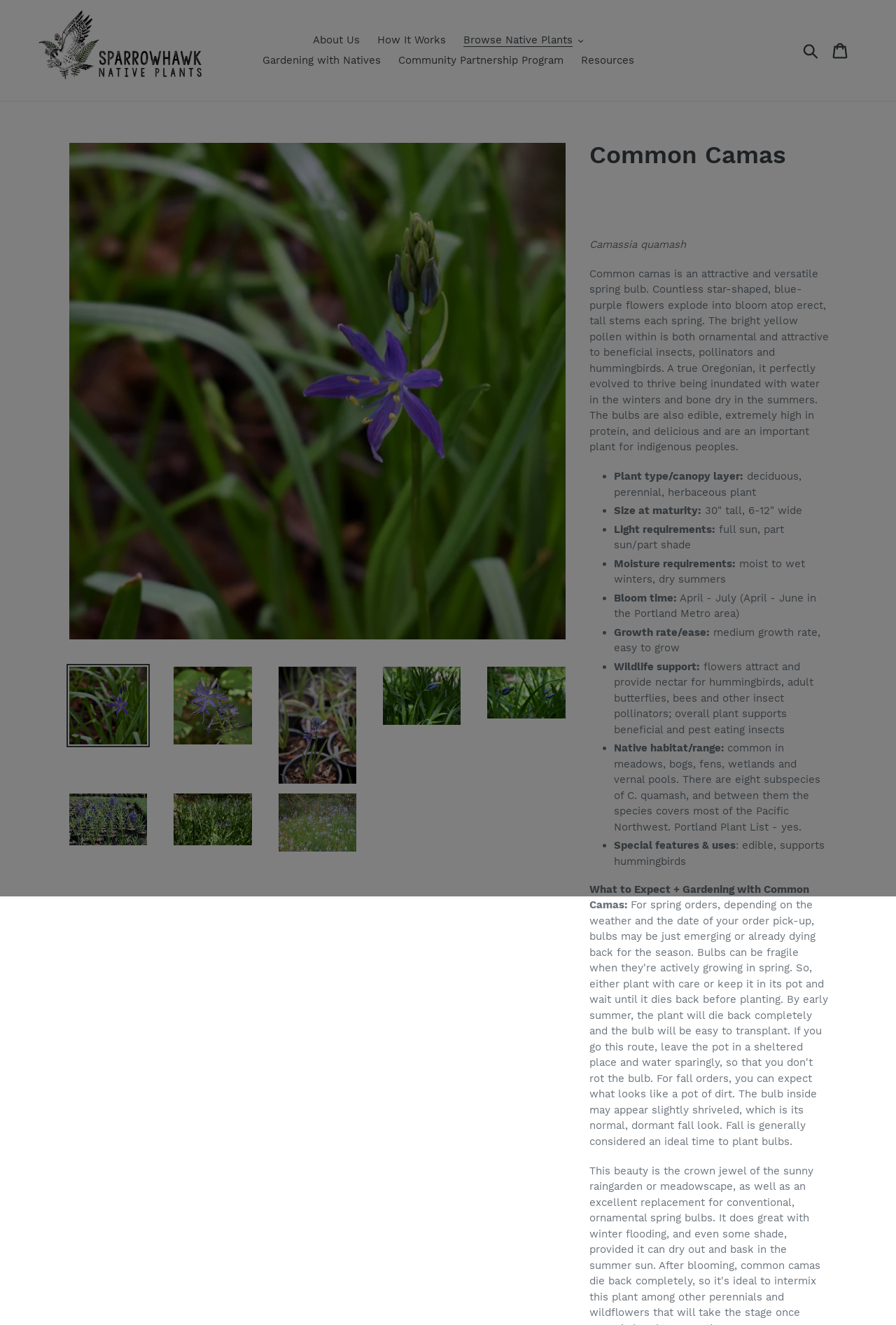Show the bounding box coordinates of the region that should be clicked to follow the instruction: "Load image into Gallery viewer."

[0.074, 0.501, 0.167, 0.564]